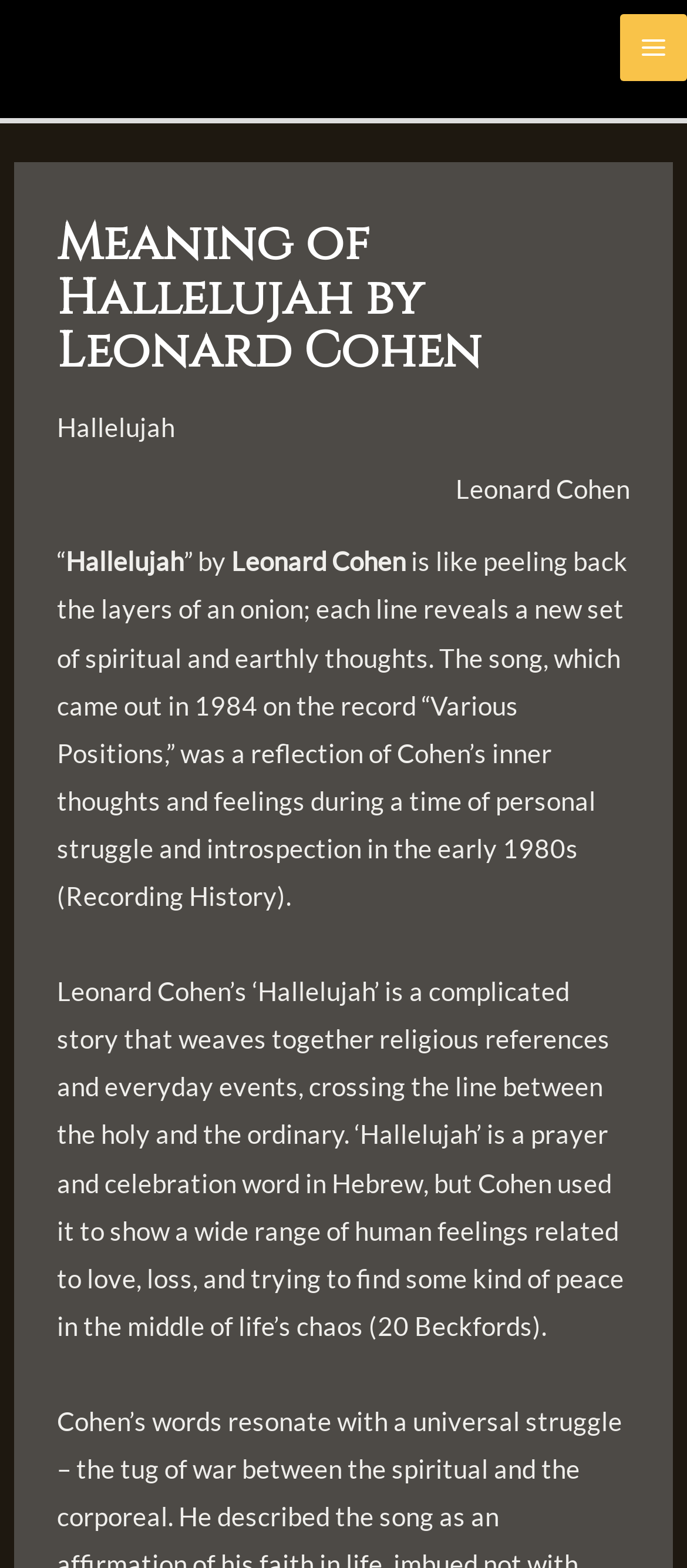What is the universal struggle that Cohen's words resonate with?
Using the image as a reference, answer the question in detail.

Cohen's words resonate with a universal struggle – the tug of war between the spiritual and the corporeal, as stated in the text, which is a common human experience.